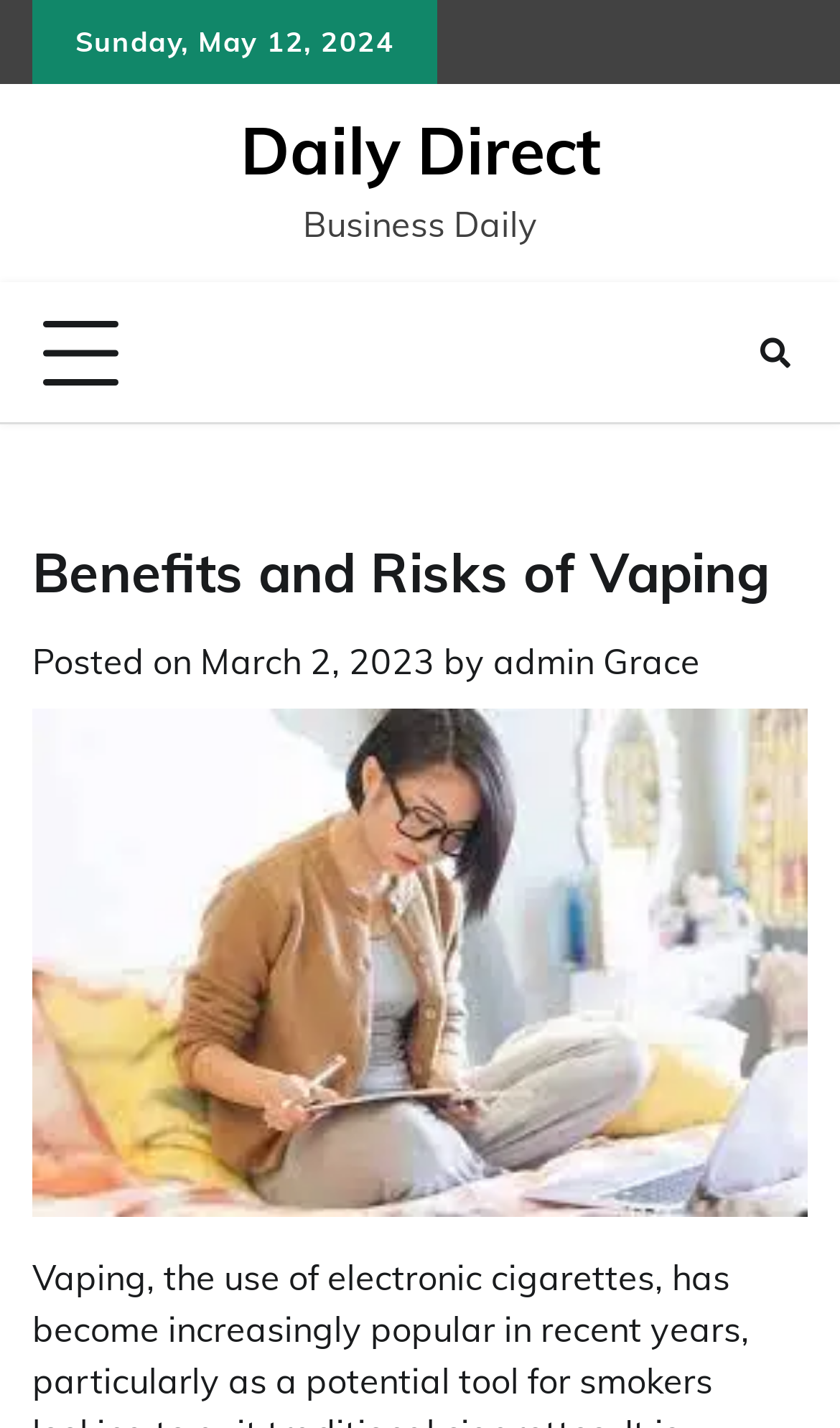Using the element description provided, determine the bounding box coordinates in the format (top-left x, top-left y, bottom-right x, bottom-right y). Ensure that all values are floating point numbers between 0 and 1. Element description: March 2, 2023March 2, 2023

[0.238, 0.447, 0.518, 0.478]